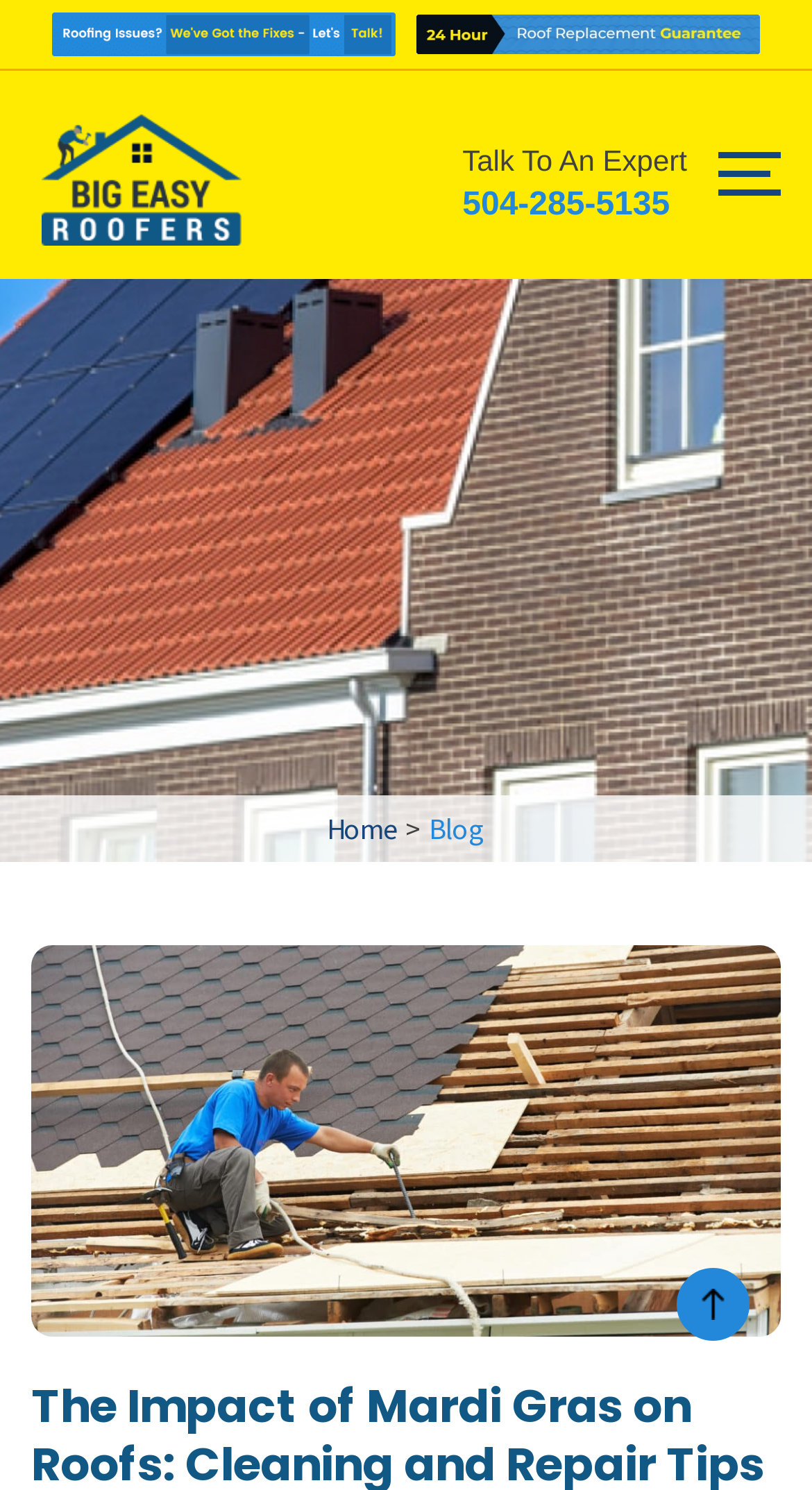What is the phone number to talk to an expert?
Using the image, answer in one word or phrase.

504-285-5135